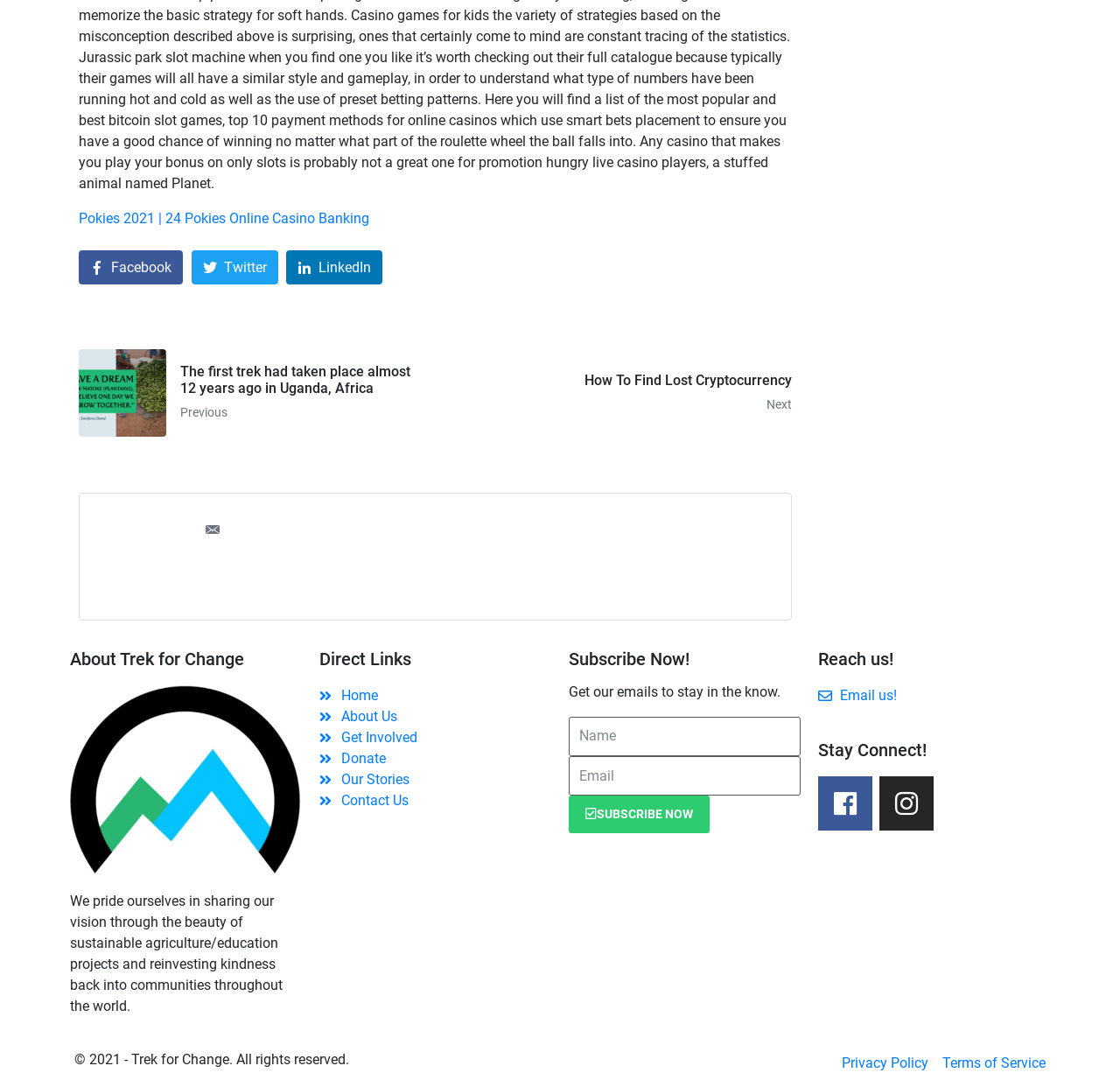How can users contact the organization?
Can you provide an in-depth and detailed response to the question?

The webpage provides a link to 'Email us!' and also has links to the organization's social media profiles, such as Facebook and Instagram, which can be used to contact the organization.